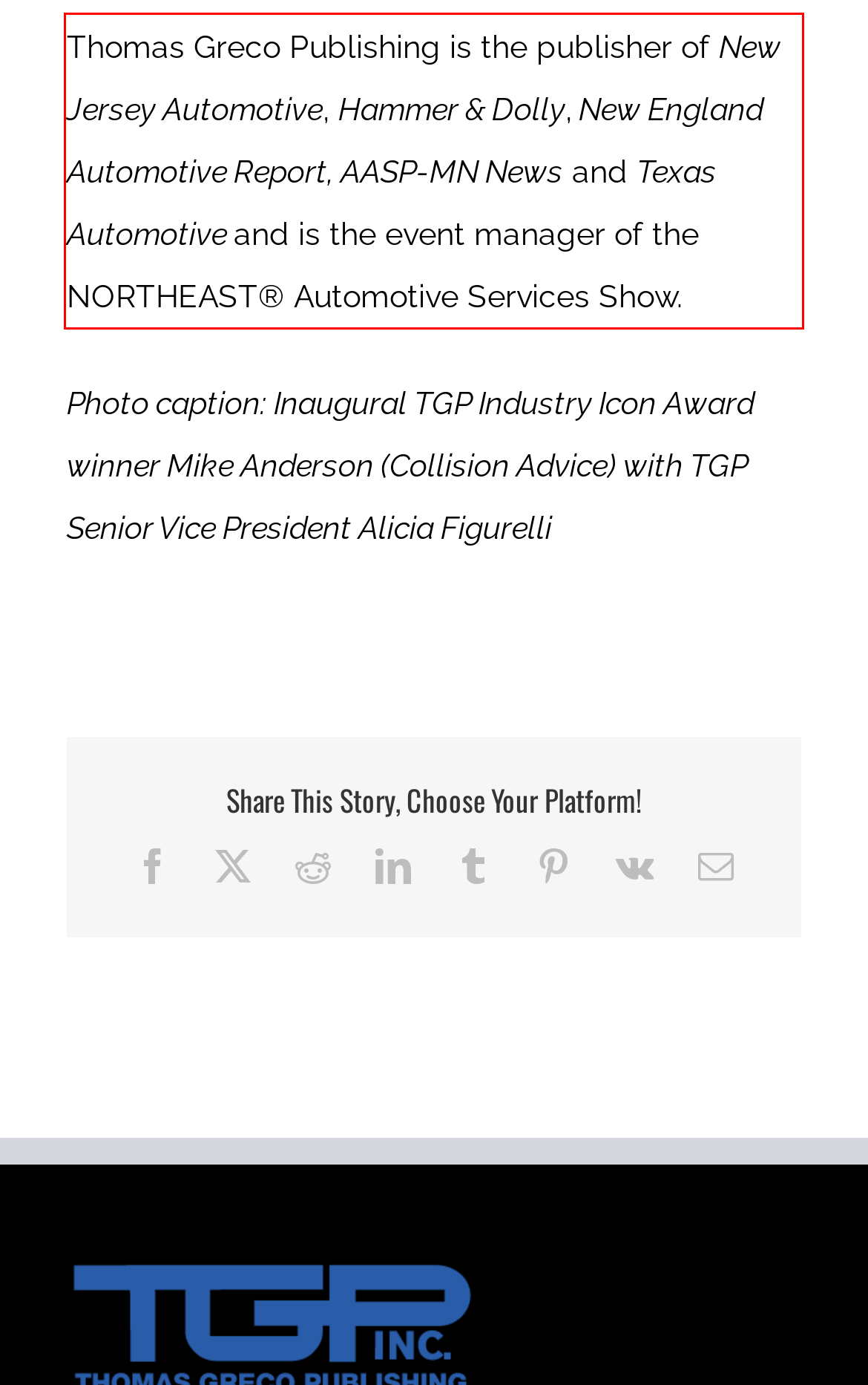Identify the red bounding box in the webpage screenshot and perform OCR to generate the text content enclosed.

Thomas Greco Publishing is the publisher of New Jersey Automotive, Hammer & Dolly, New England Automotive Report, AASP-MN News and Texas Automotive and is the event manager of the NORTHEAST® Automotive Services Show.